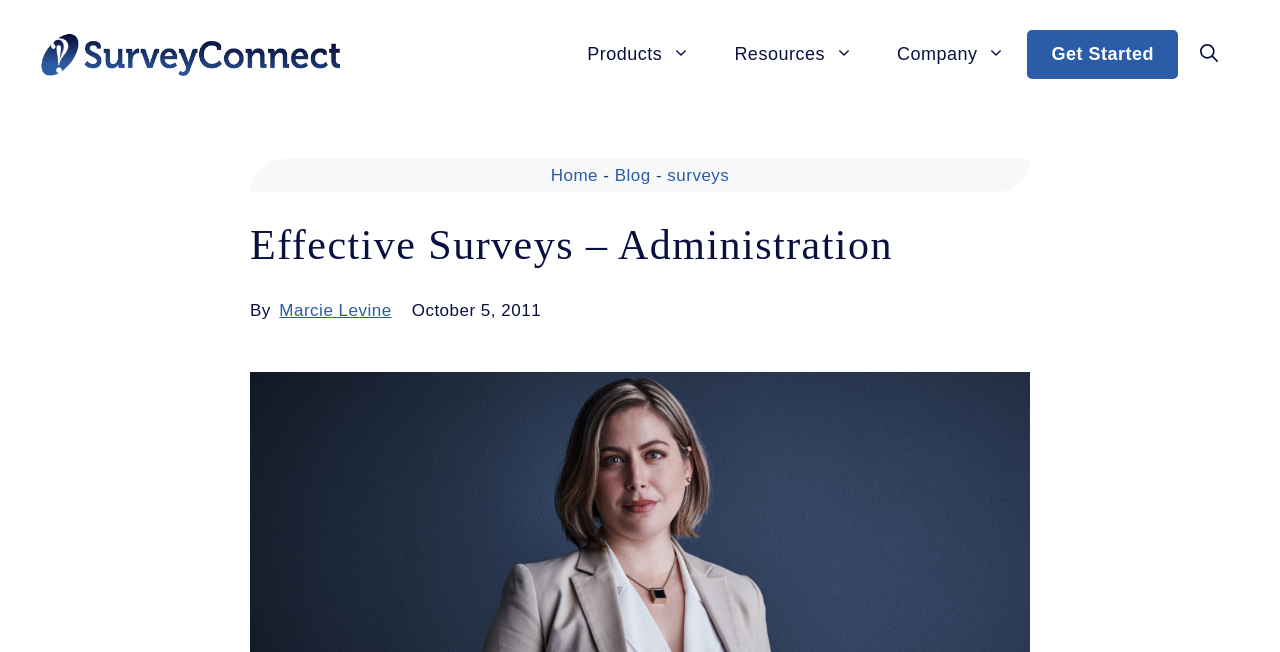Highlight the bounding box coordinates of the region I should click on to meet the following instruction: "Comment on the story".

None